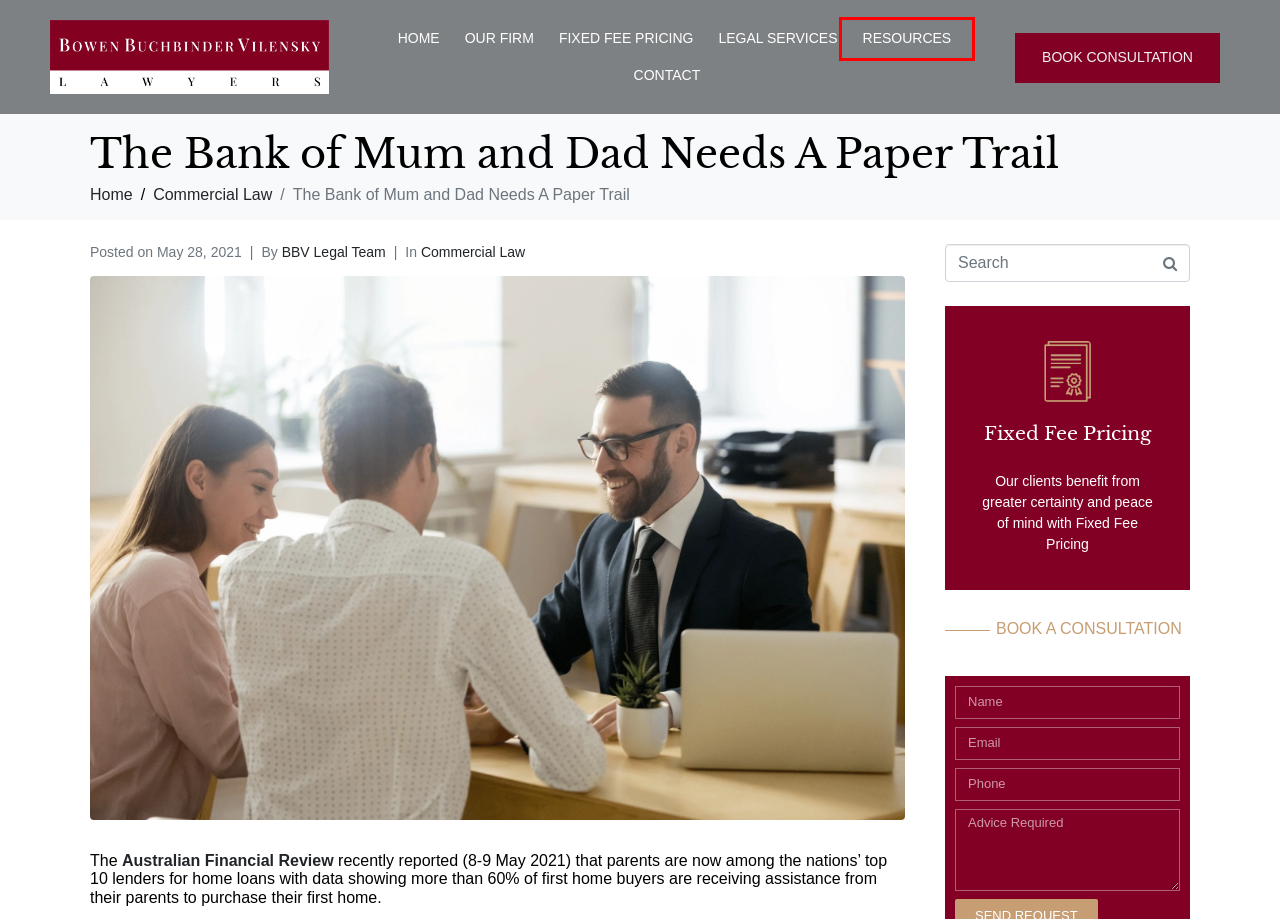You are given a screenshot of a webpage with a red bounding box around an element. Choose the most fitting webpage description for the page that appears after clicking the element within the red bounding box. Here are the candidates:
A. Blog | Commercial Law, Family Law, Superannuation | BBV Legal
B. BBV Legal Team, Author at Bowen Buchbinder Vilensky
C. Commercial Law Archives - Bowen Buchbinder Vilensky
D. Law Firm Perth | BBV Legal | Perth's First Fixed Fee Pricing Firm
E. Fixed Fee Pricing Lawyers Perth | Bowen Buchbinder Vilensky - BBV Legal
F. Legal Services Perth | Fixed Fee Pricing | BBV Legal
G. Contact Us | Fixed Fee Lawyers In Perth | BBV Legal
H. Fixed Fee Pricing Lawyers Perth | Law Firm Perth | BBV Legal

A